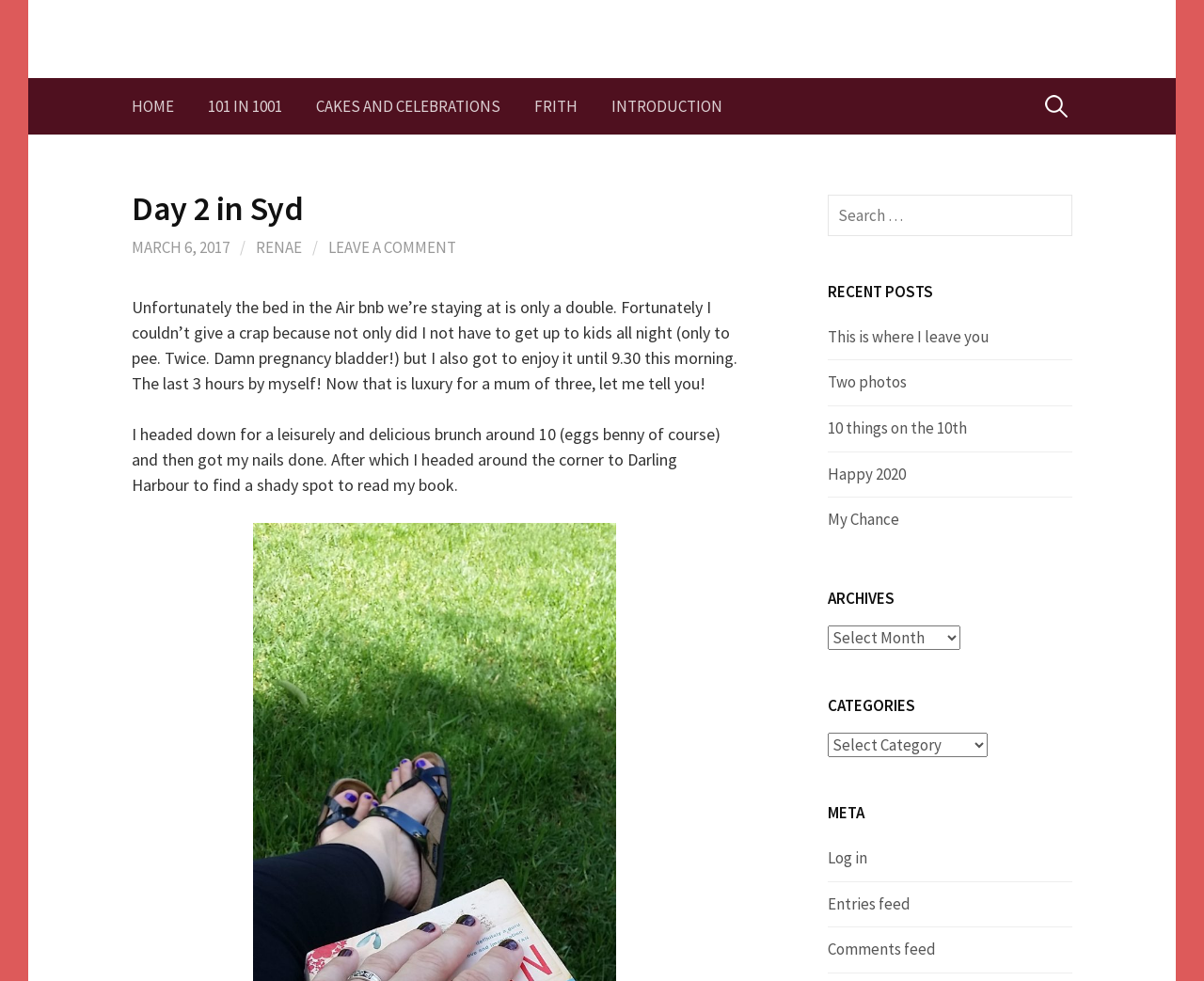Respond concisely with one word or phrase to the following query:
What is the author's activity at 10 am?

Having brunch